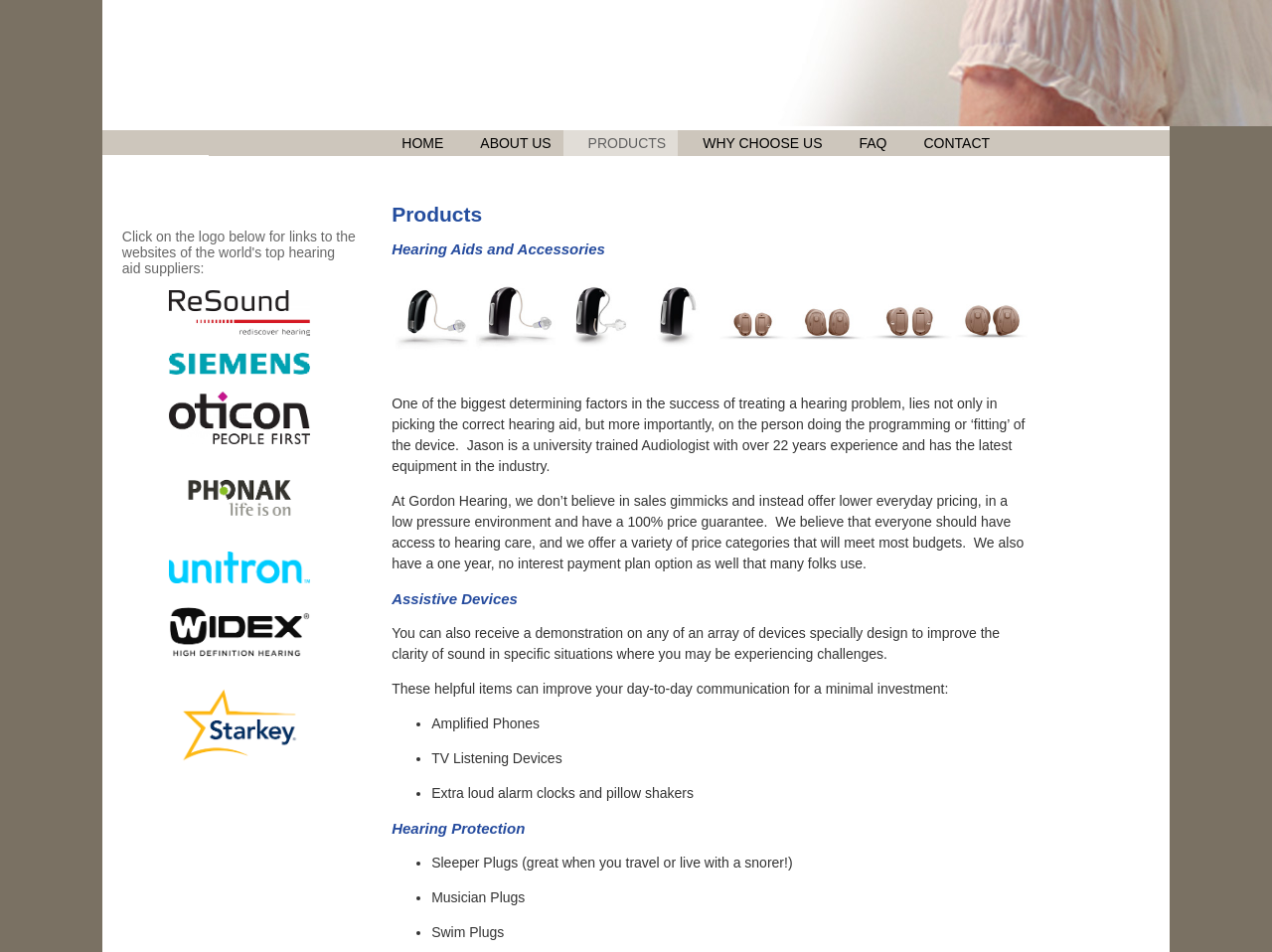Please provide the bounding box coordinate of the region that matches the element description: alt="phonak logo". Coordinates should be in the format (top-left x, top-left y, bottom-right x, bottom-right y) and all values should be between 0 and 1.

[0.133, 0.55, 0.244, 0.565]